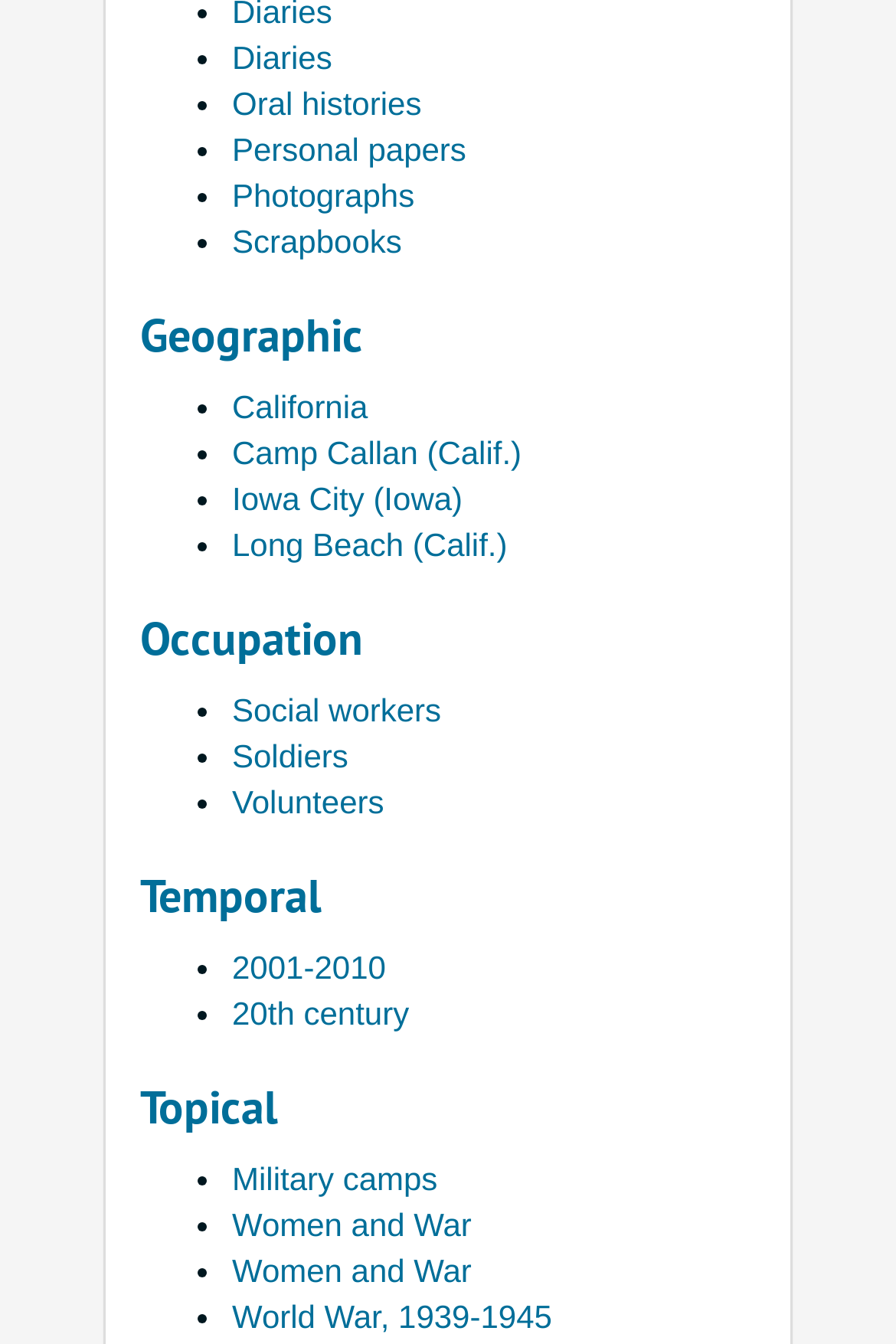How many types of personal documents are listed?
Using the information from the image, give a concise answer in one word or a short phrase.

5